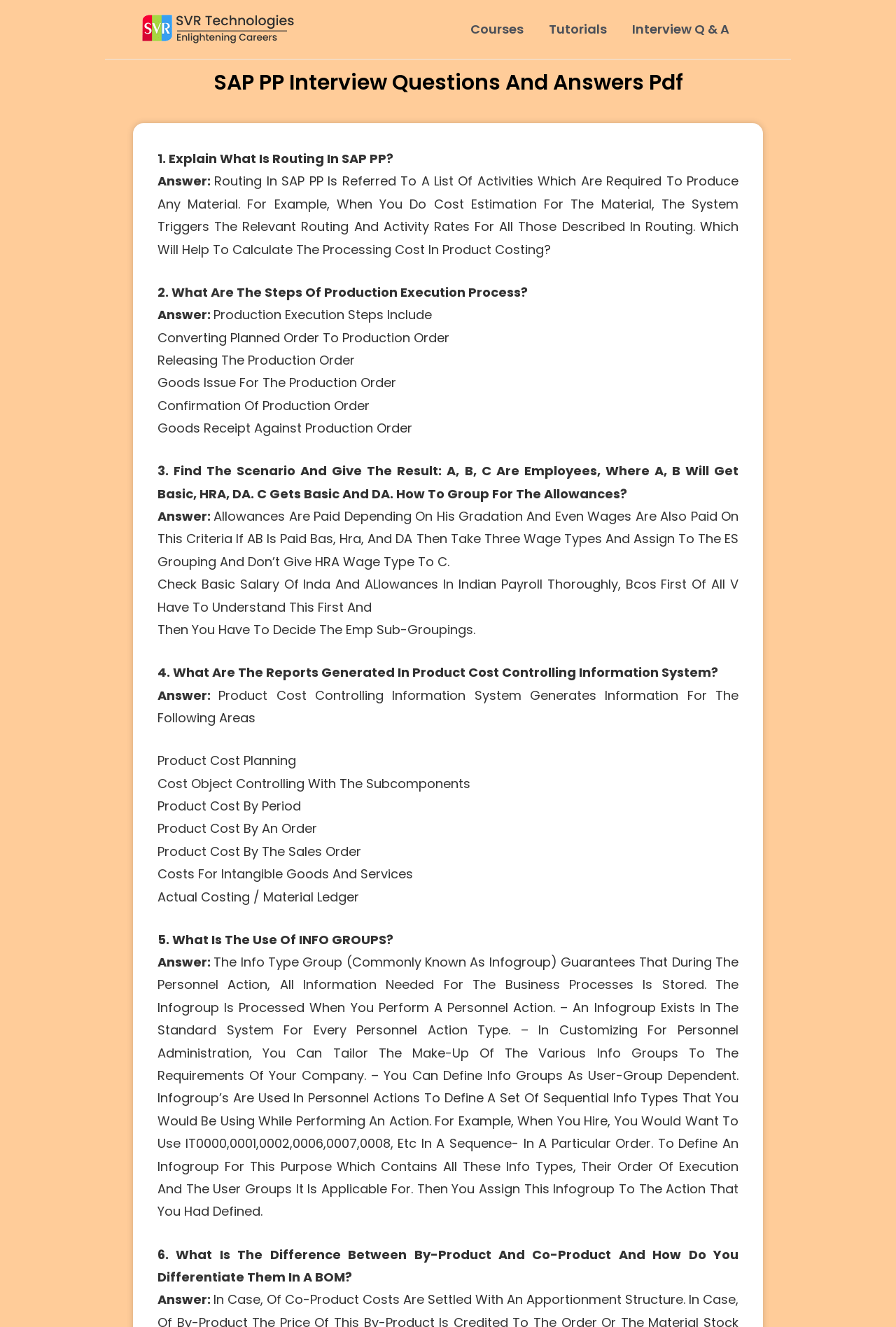Answer the question using only a single word or phrase: 
How many interview questions are provided on this webpage?

6